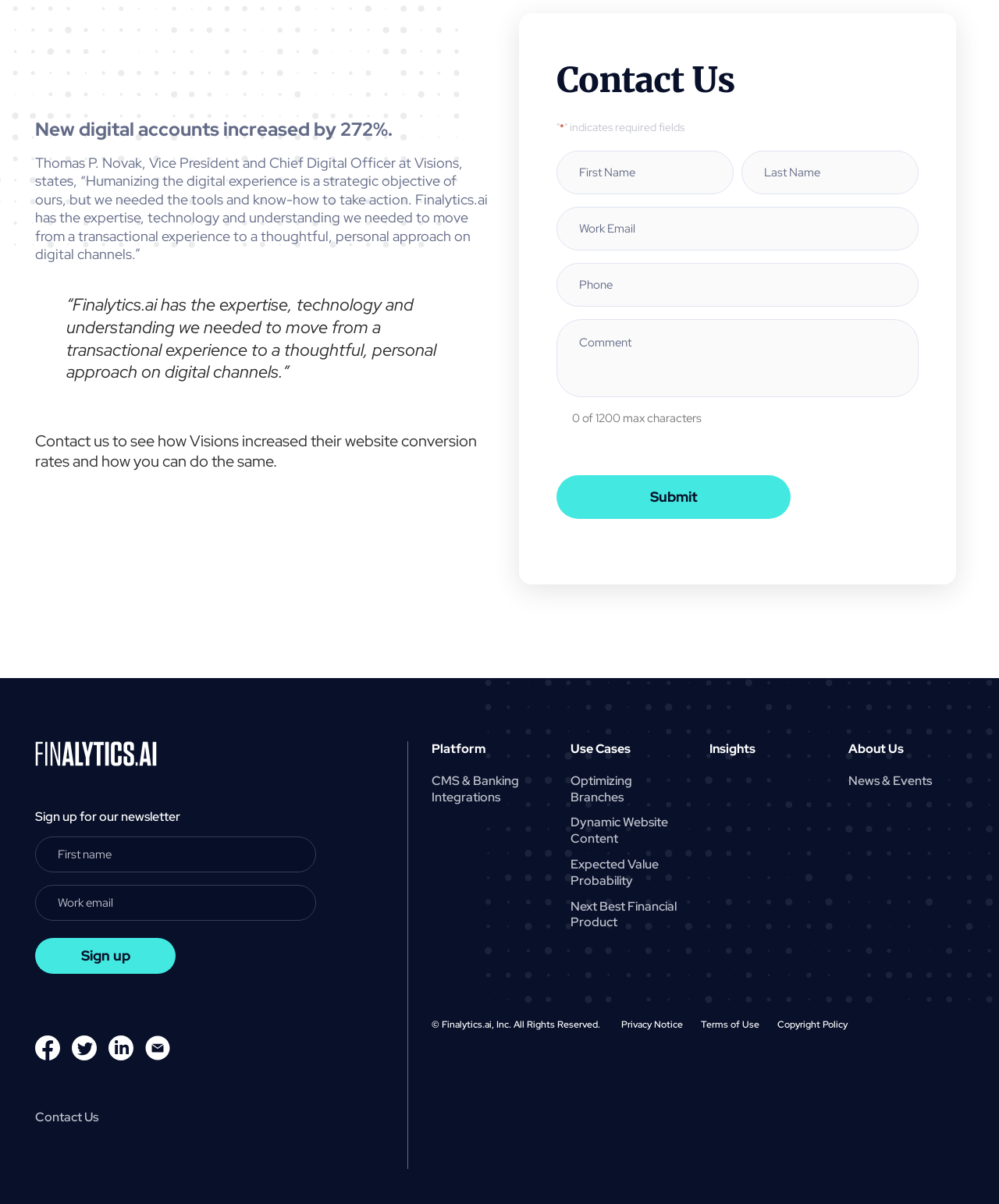What is the name of the person quoted on the webpage?
Please use the image to provide an in-depth answer to the question.

The answer can be found in the second StaticText element, which contains a quote from Thomas P. Novak, who is identified as the Vice President and Chief Digital Officer at Visions.